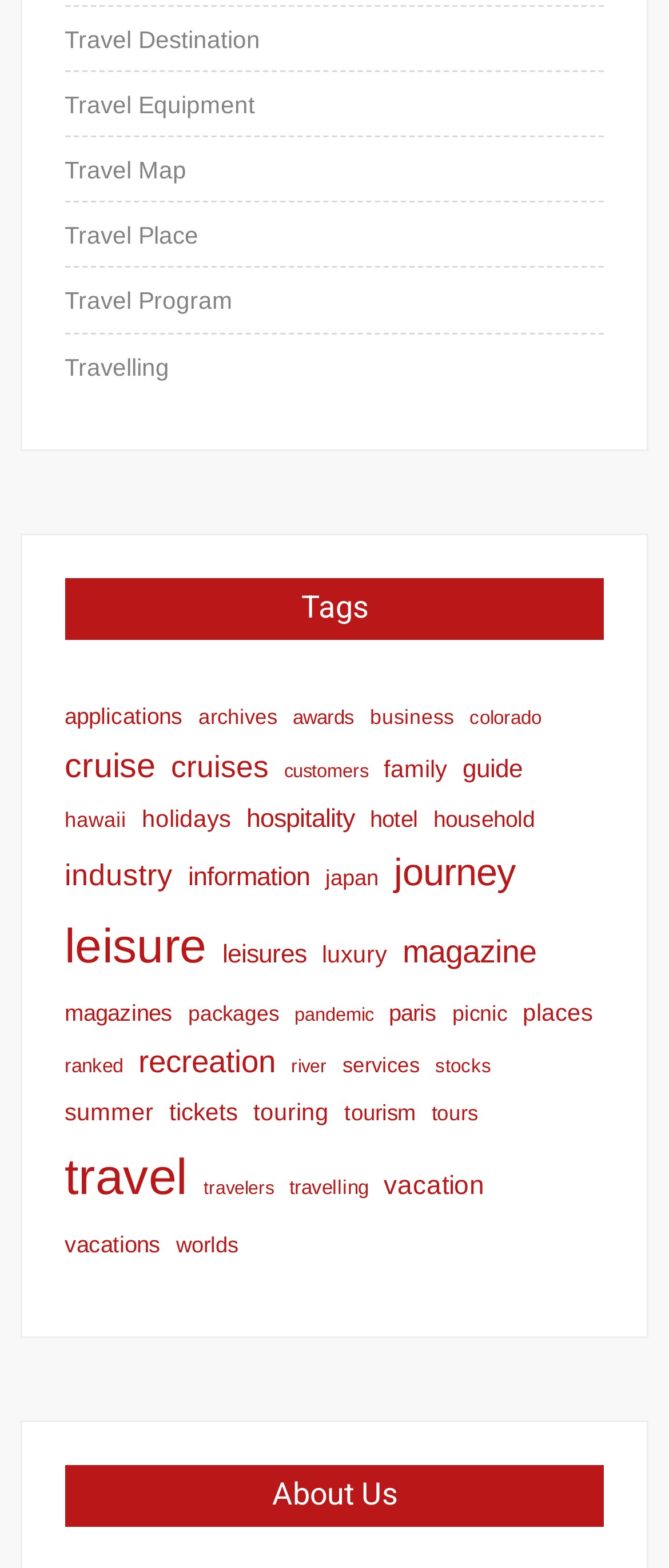Answer the question with a brief word or phrase:
Is there a travel topic related to 'Japan'?

Yes